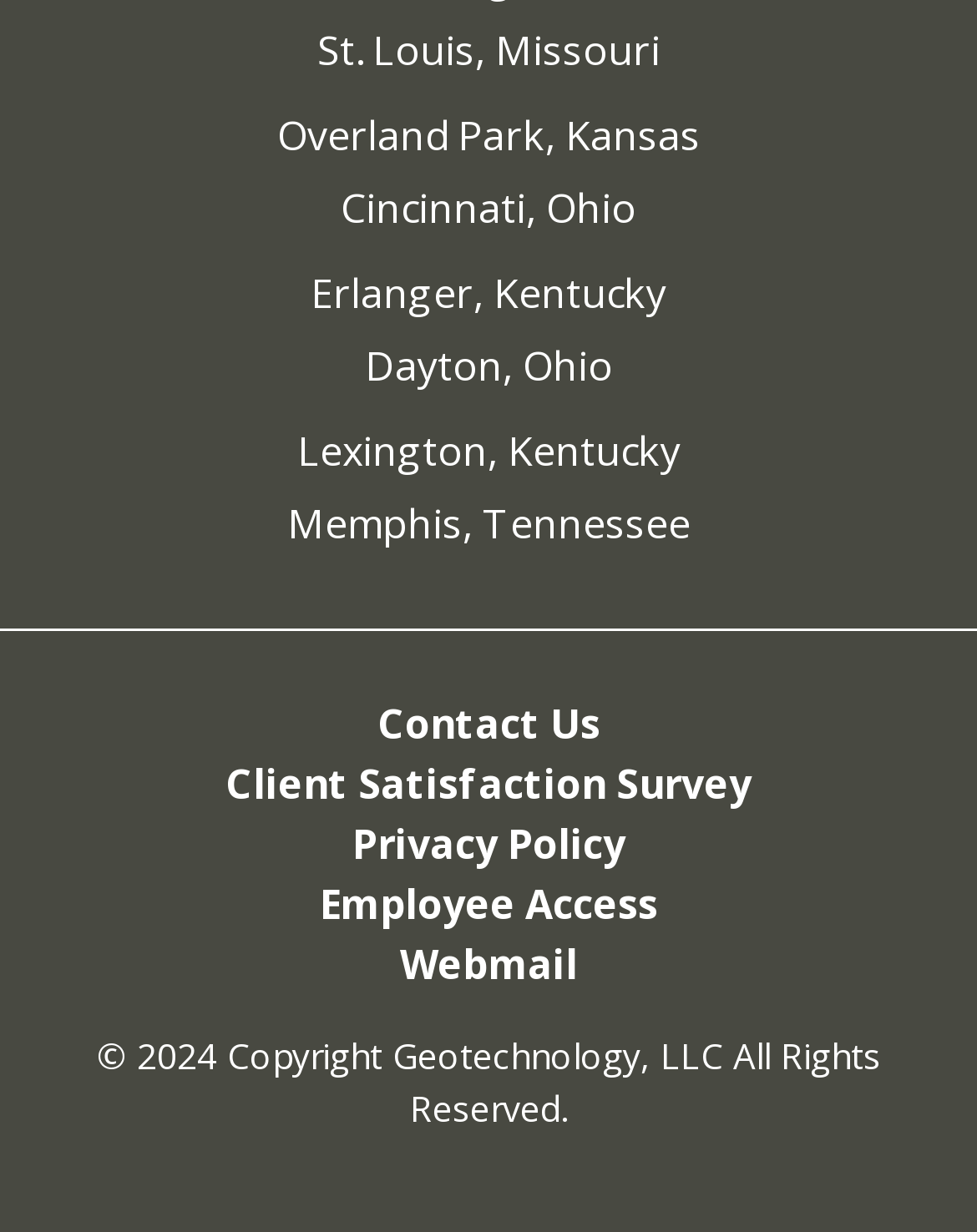Select the bounding box coordinates of the element I need to click to carry out the following instruction: "access employee portal".

[0.327, 0.712, 0.673, 0.756]